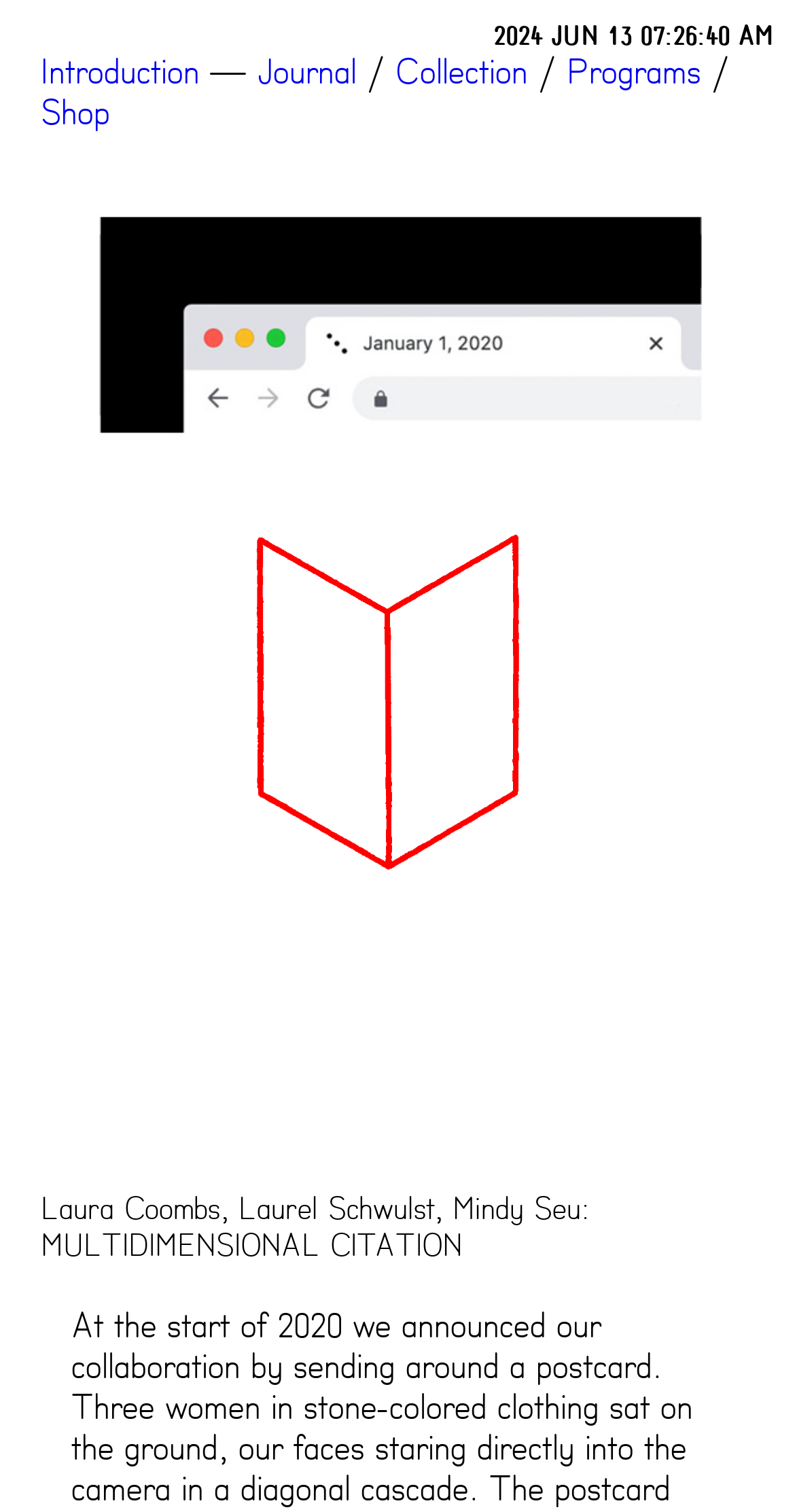For the given element description 2024 JUN 13 07:26:40 AM, determine the bounding box coordinates of the UI element. The coordinates should follow the format (top-left x, top-left y, bottom-right x, bottom-right y) and be within the range of 0 to 1.

[0.621, 0.012, 0.974, 0.035]